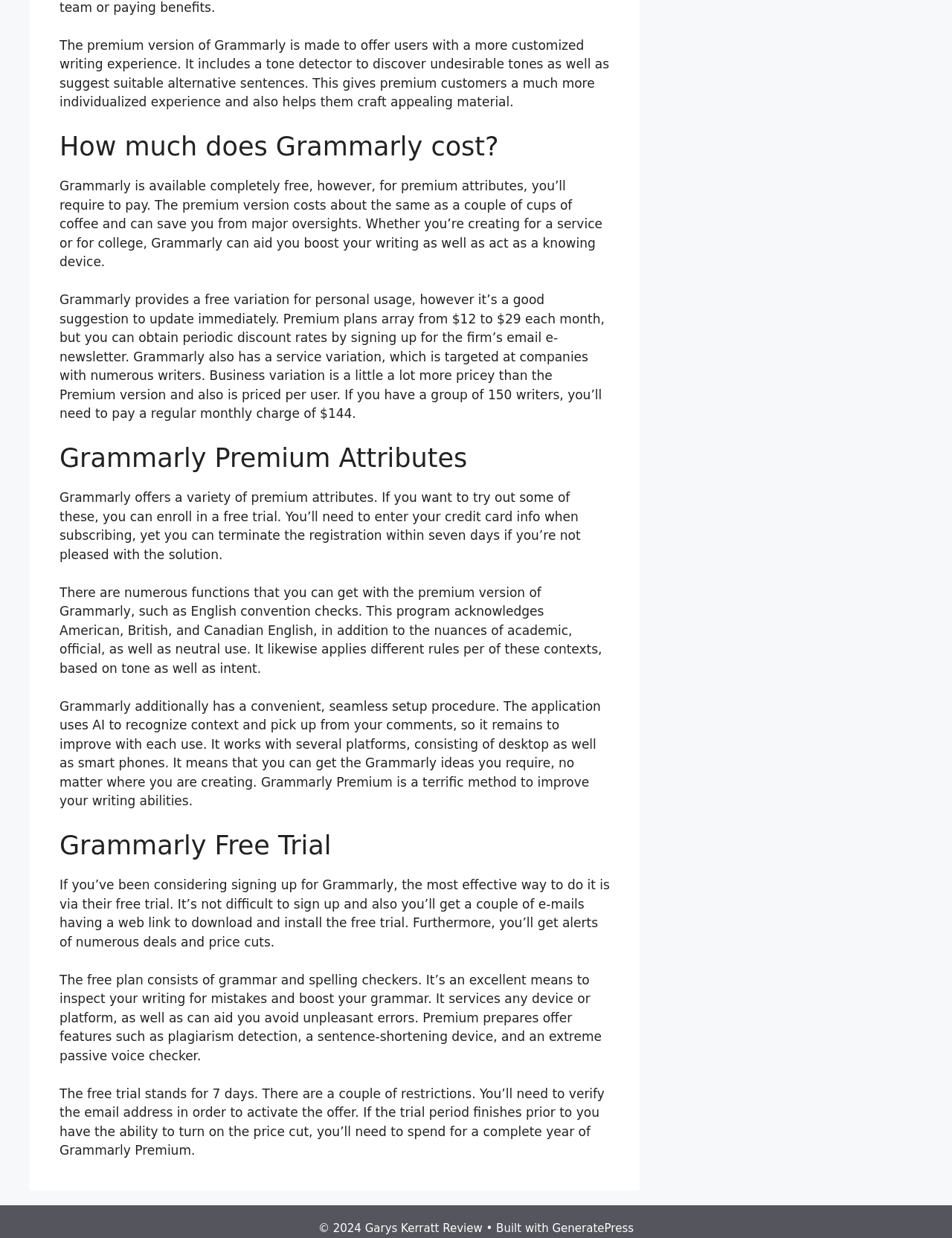Locate the UI element that matches the description GeneratePress in the webpage screenshot. Return the bounding box coordinates in the format (top-left x, top-left y, bottom-right x, bottom-right y), with values ranging from 0 to 1.

[0.58, 0.987, 0.666, 0.998]